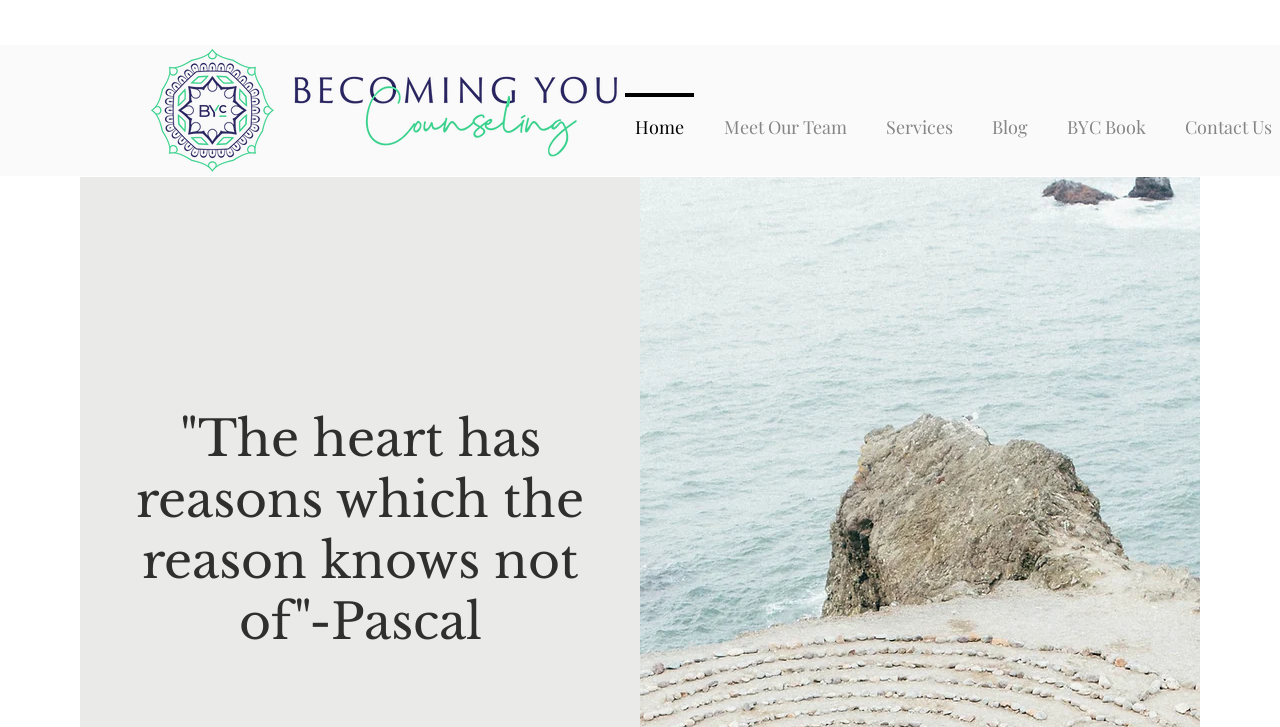Given the webpage screenshot, identify the bounding box of the UI element that matches this description: "Meet Our Team".

[0.55, 0.128, 0.677, 0.197]